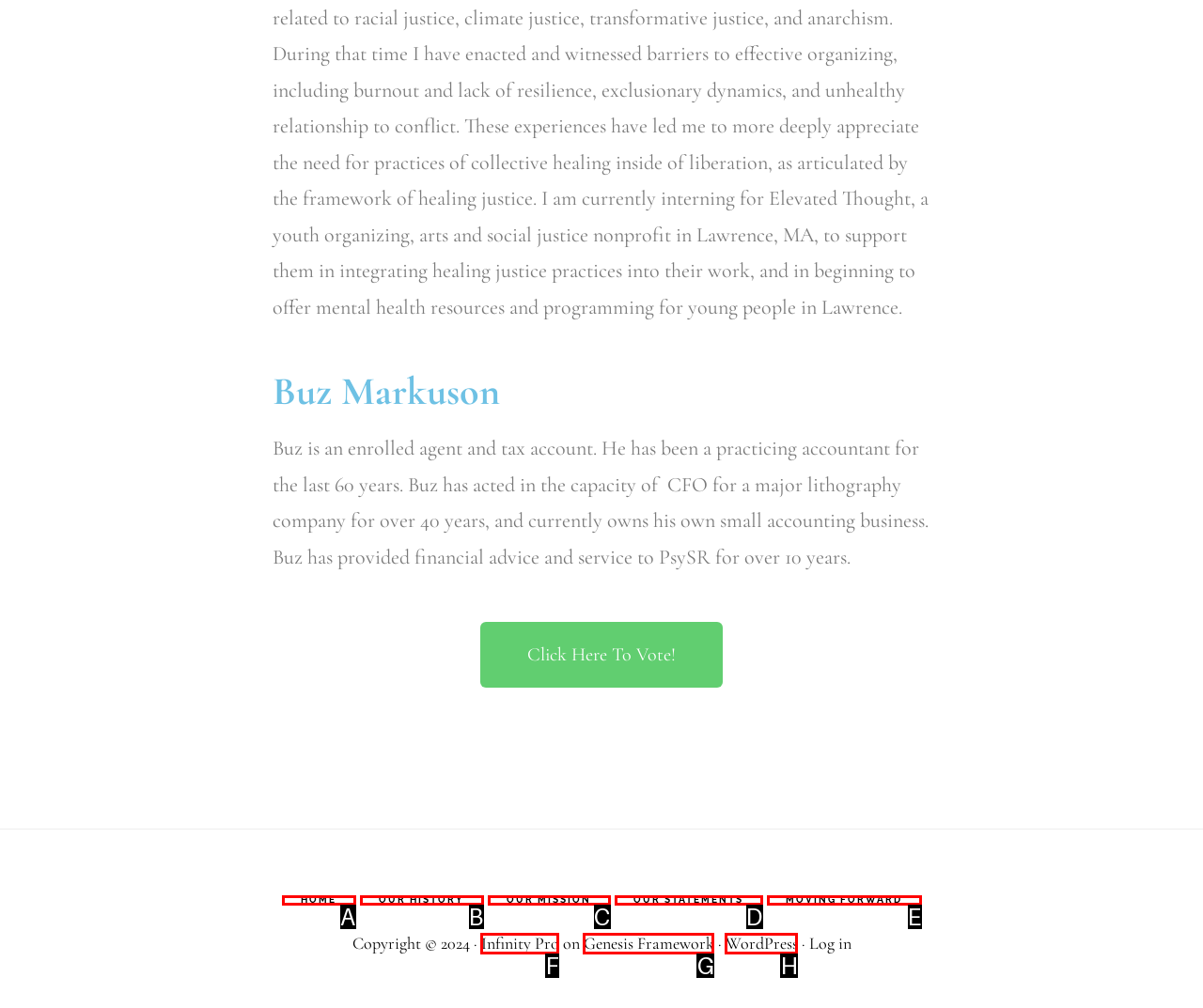Find the option that matches this description: Home
Provide the corresponding letter directly.

A